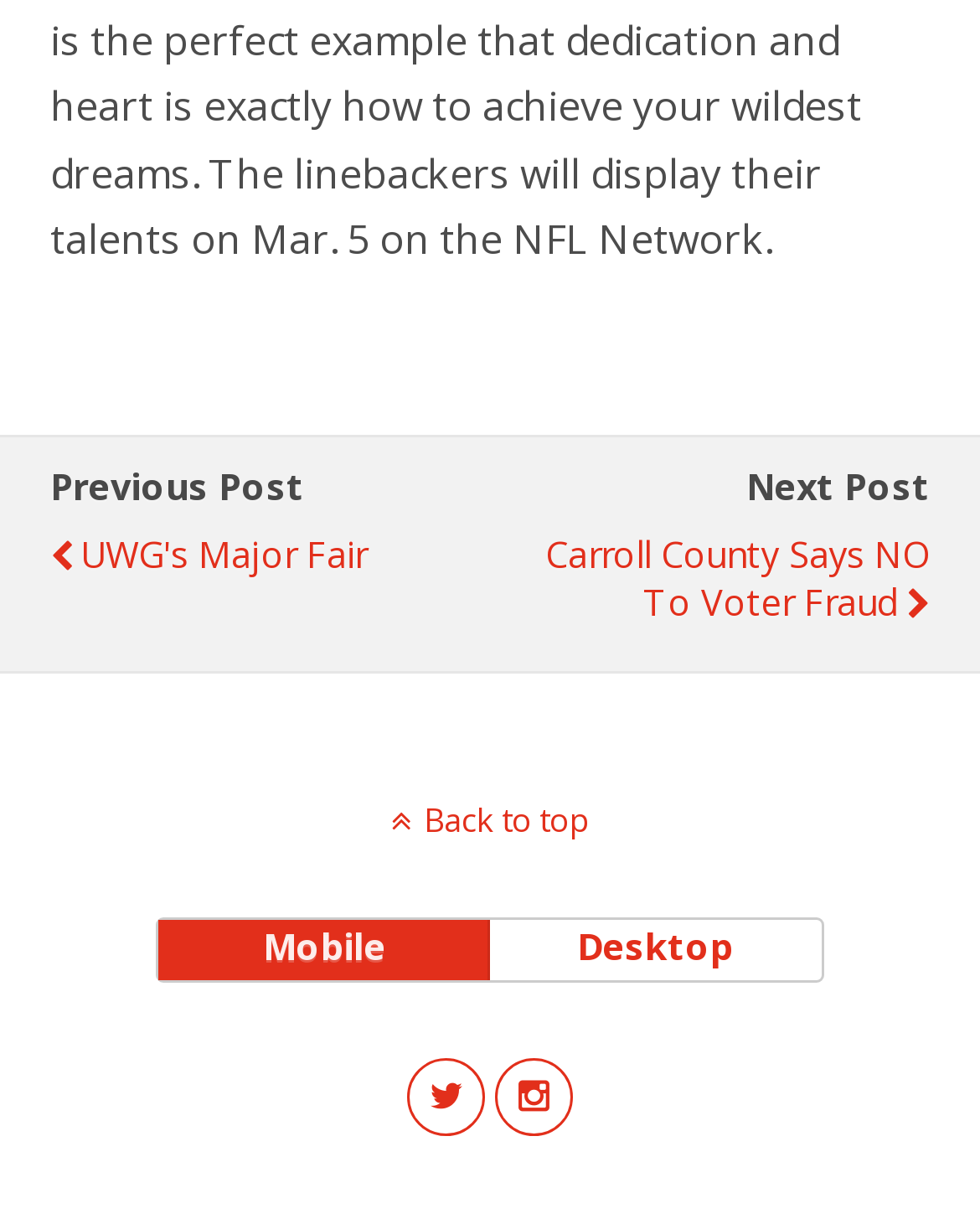Extract the bounding box for the UI element that matches this description: "title="Twitter"".

[0.416, 0.865, 0.495, 0.929]